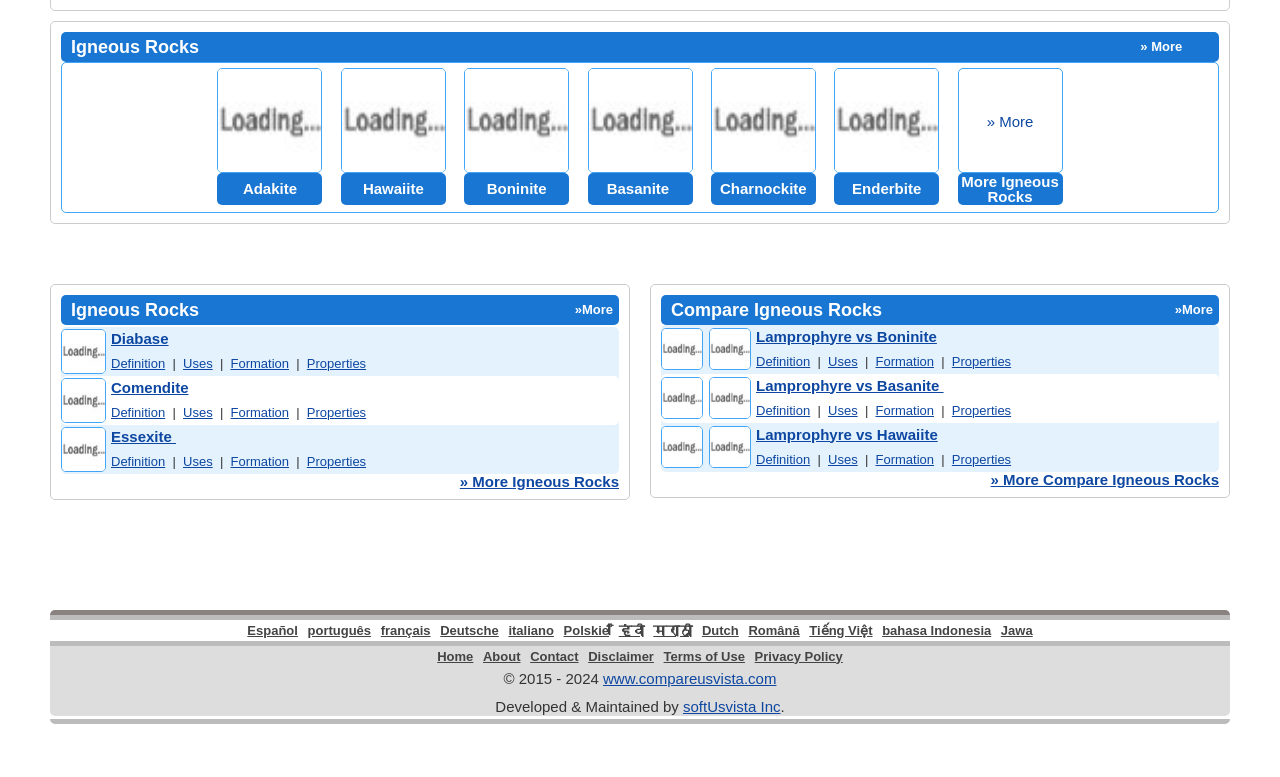Identify the bounding box for the UI element described as: "Terms of Use". Ensure the coordinates are four float numbers between 0 and 1, formatted as [left, top, right, bottom].

[0.518, 0.835, 0.582, 0.854]